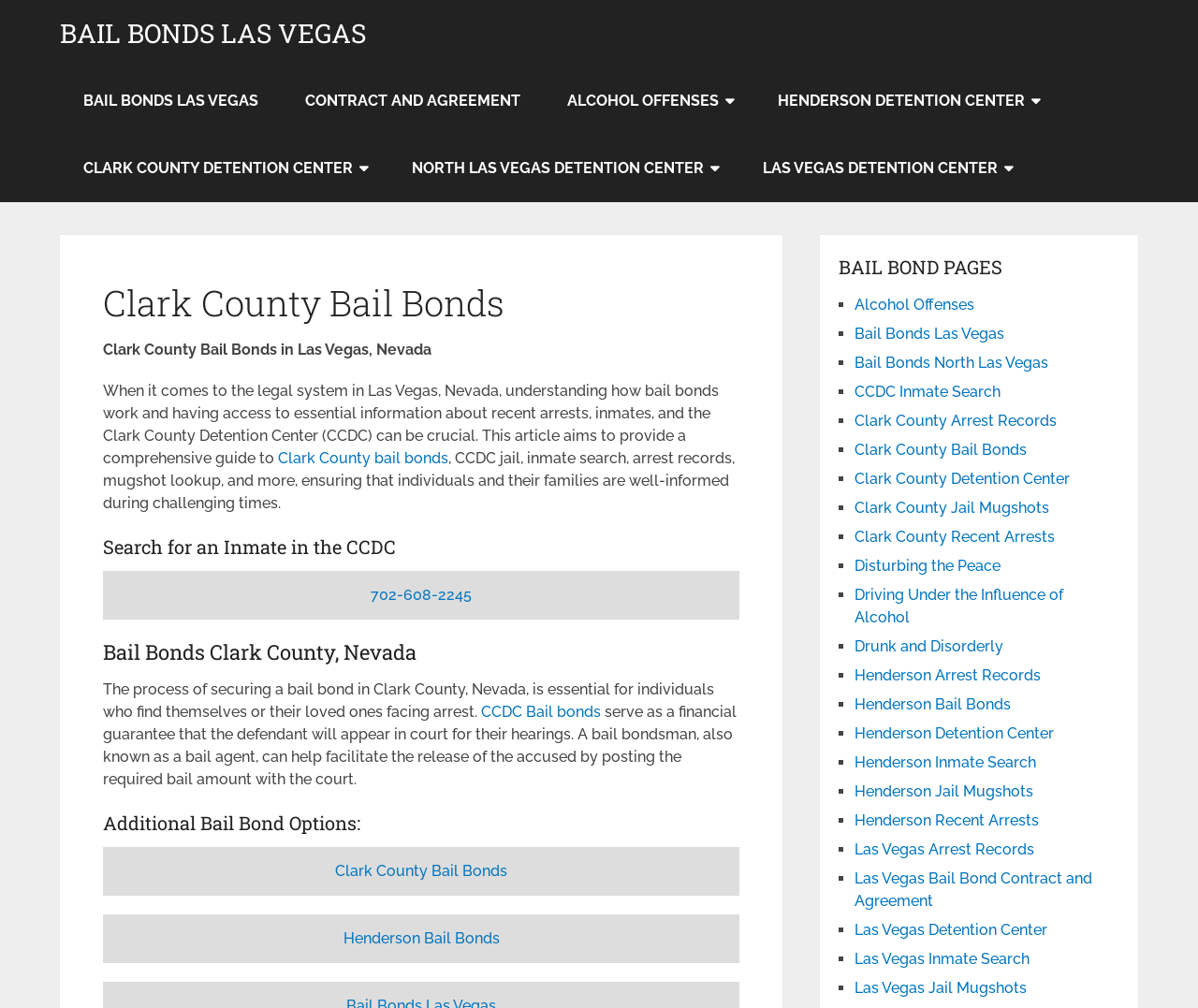What is the main topic of this webpage?
Using the details from the image, give an elaborate explanation to answer the question.

Based on the webpage's content, including the headings and links, it appears that the main topic is bail bonds, specifically in Clark County, Las Vegas, Nevada.